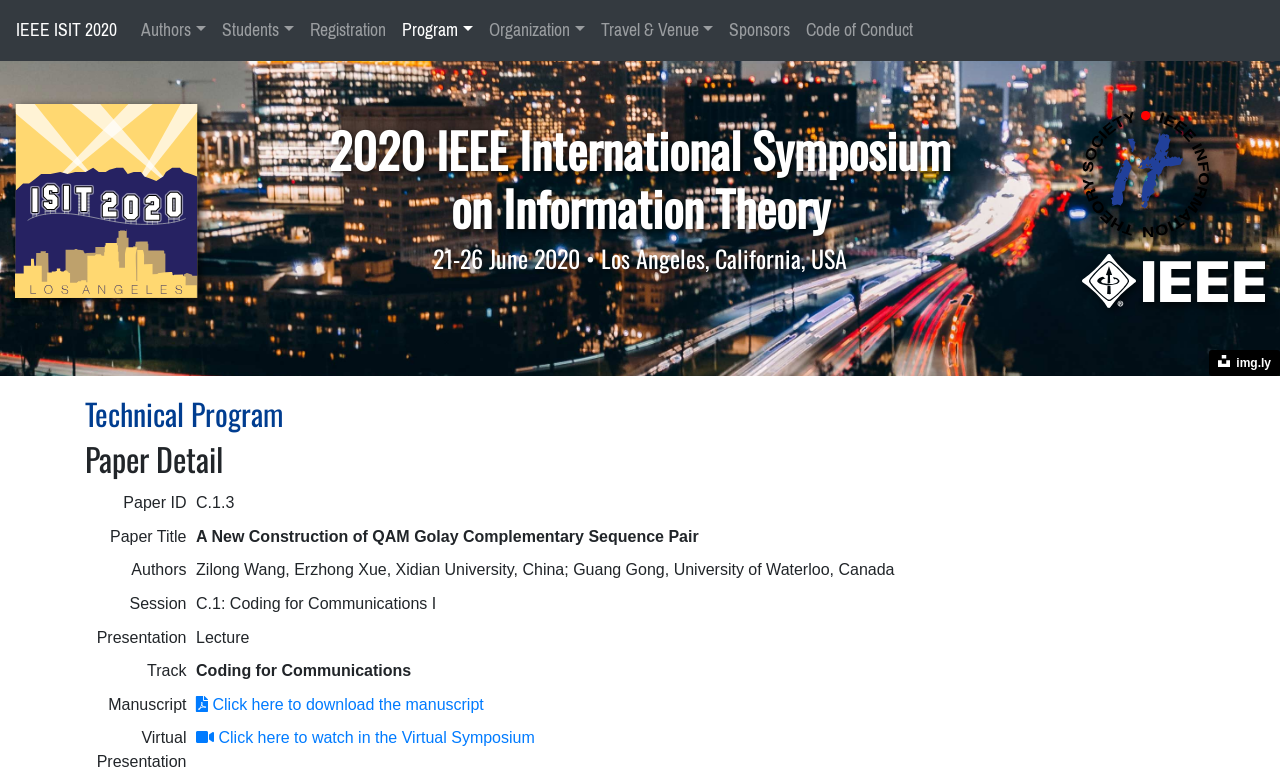Locate the bounding box coordinates of the area you need to click to fulfill this instruction: 'Click the logo'. The coordinates must be in the form of four float numbers ranging from 0 to 1: [left, top, right, bottom].

None